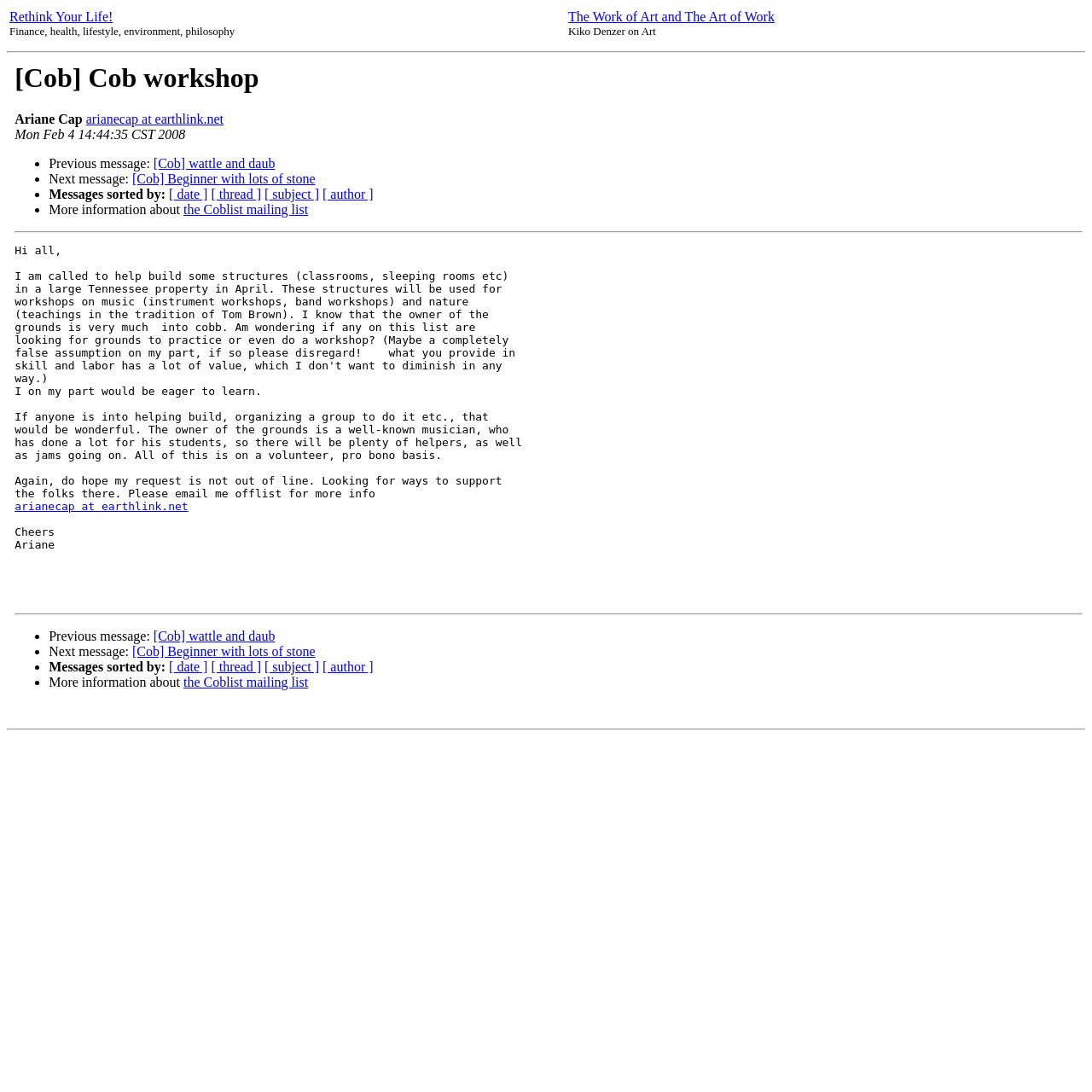Identify the bounding box coordinates of the region that should be clicked to execute the following instruction: "Click on 'Rethink Your Life!' link".

[0.009, 0.009, 0.103, 0.022]